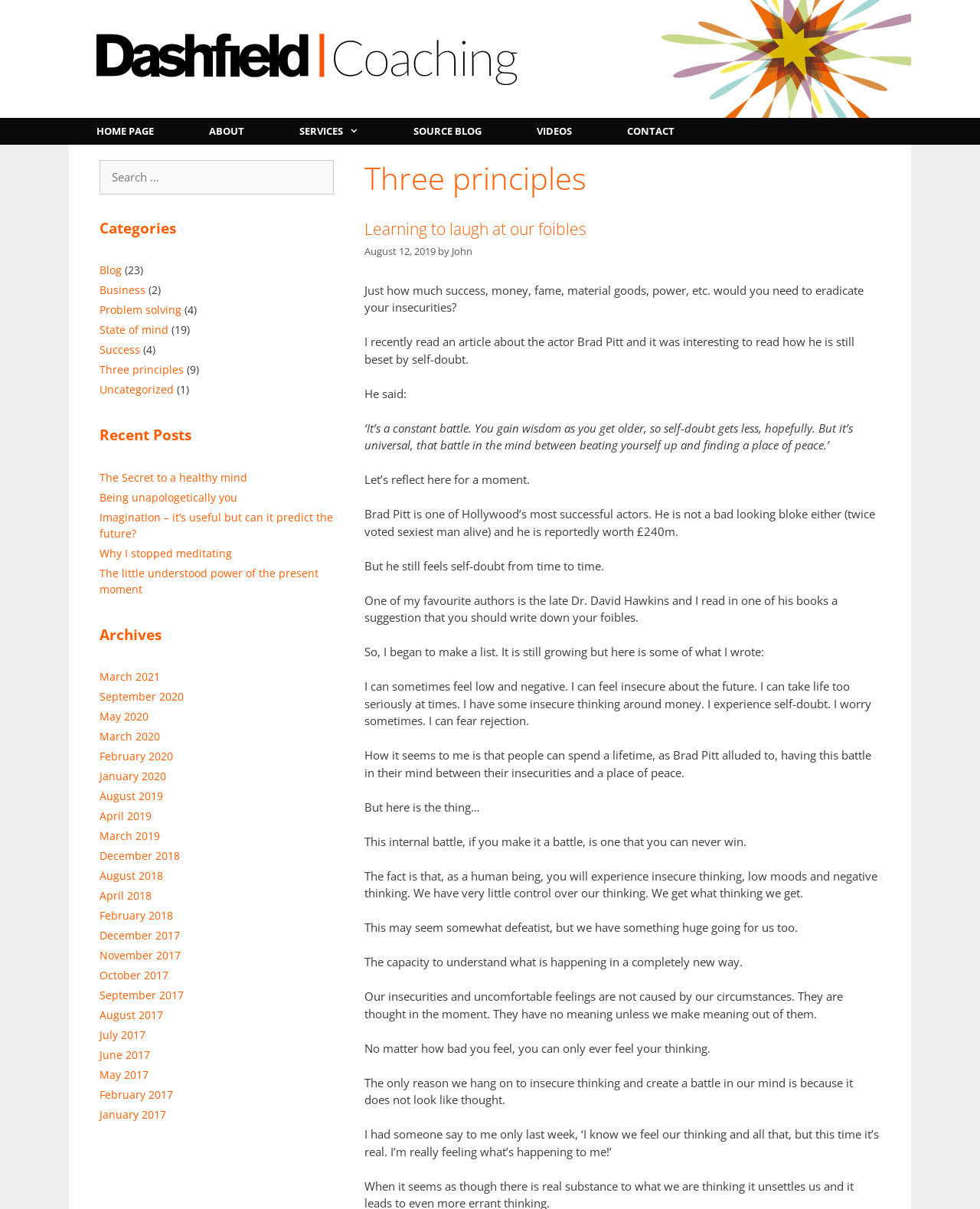Specify the bounding box coordinates of the element's region that should be clicked to achieve the following instruction: "View the 'Three principles' category". The bounding box coordinates consist of four float numbers between 0 and 1, in the format [left, top, right, bottom].

[0.102, 0.3, 0.188, 0.312]